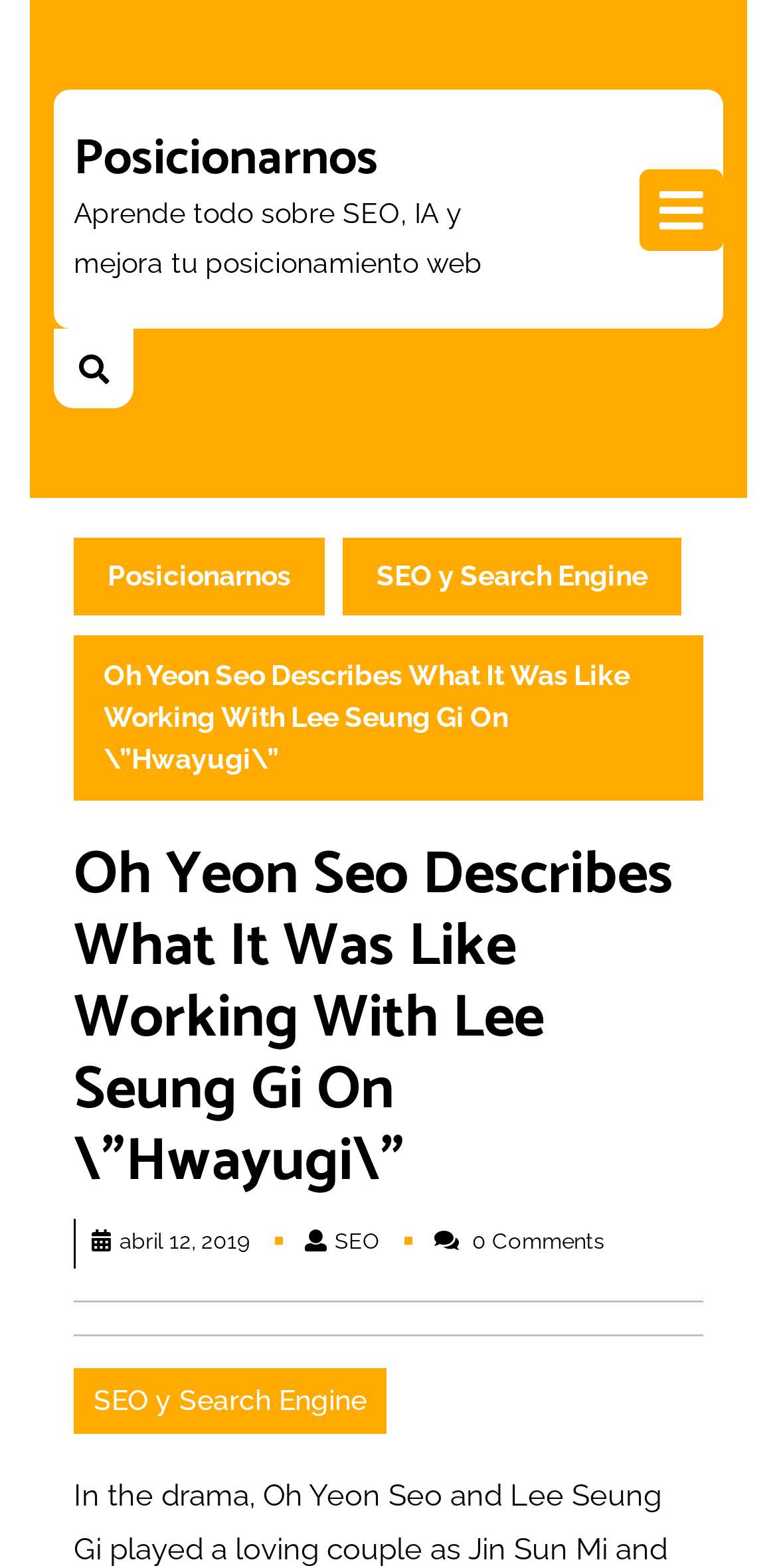Find the bounding box coordinates for the UI element whose description is: "Open Menu". The coordinates should be four float numbers between 0 and 1, in the format [left, top, right, bottom].

[0.823, 0.108, 0.931, 0.16]